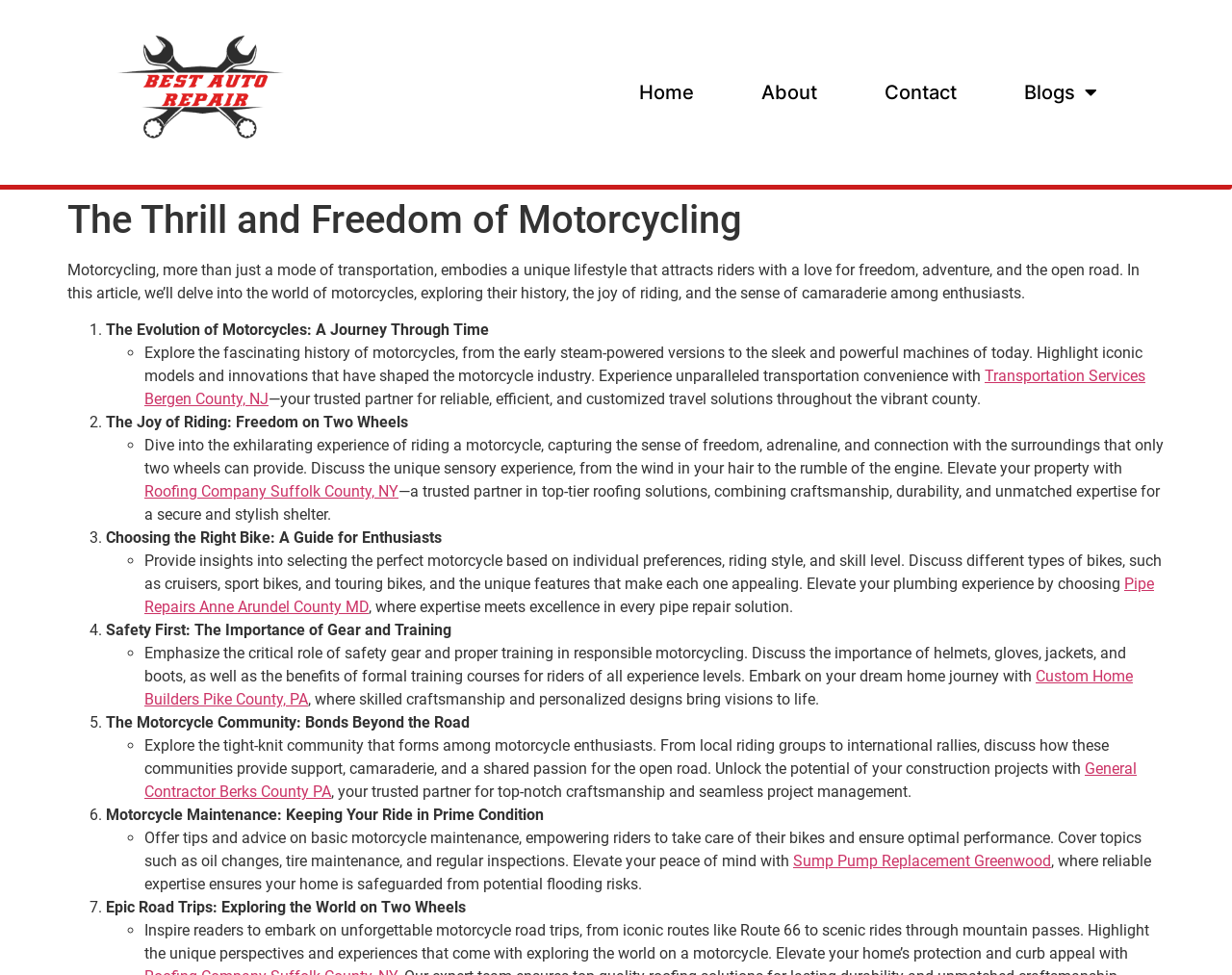What is the topic of the first list item?
Please answer the question with as much detail and depth as you can.

I looked at the list items and found that the first one is 'The Evolution of Motorcycles: A Journey Through Time', so the topic of the first list item is 'The Evolution of Motorcycles'.